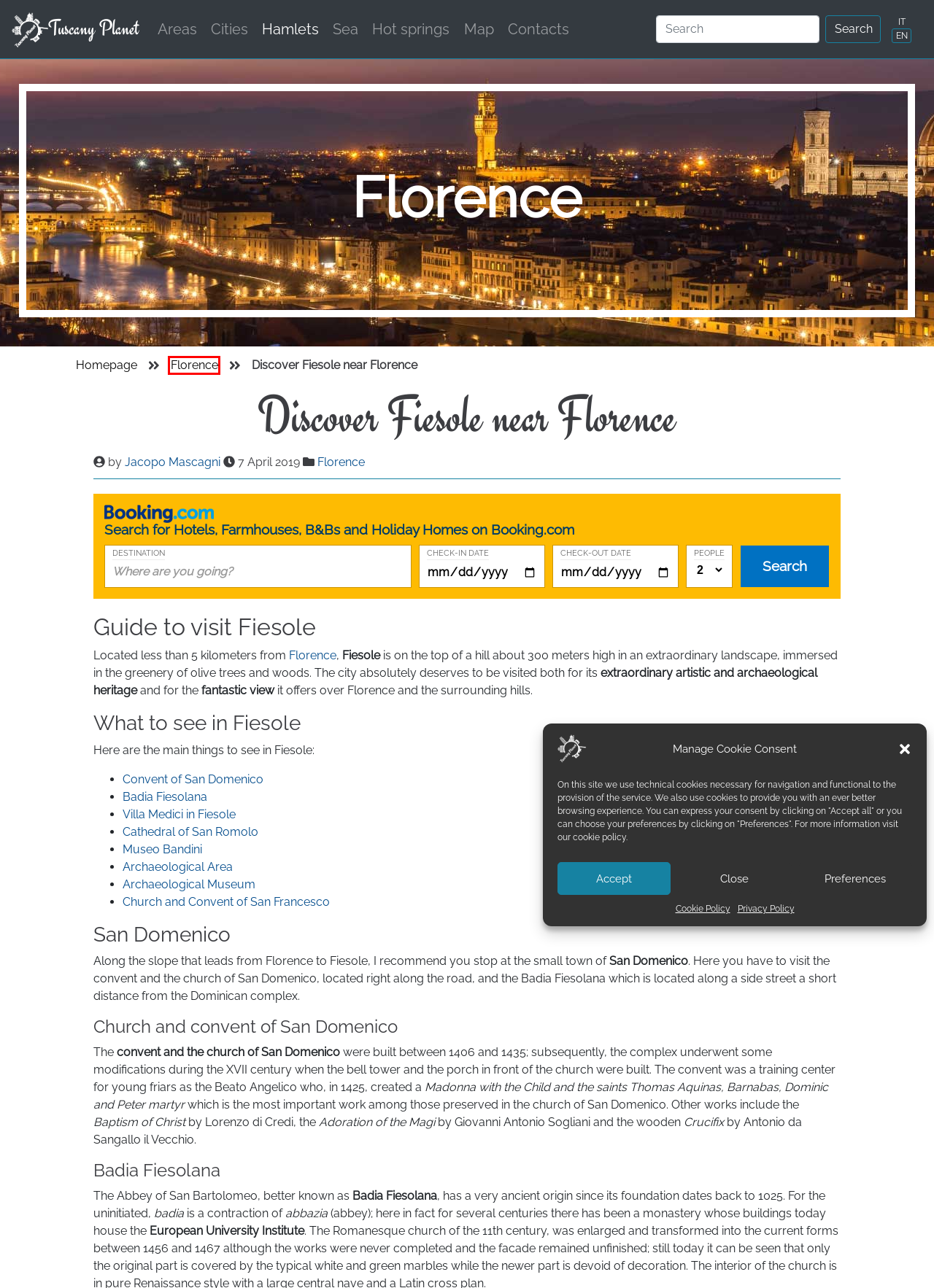You are presented with a screenshot of a webpage with a red bounding box. Select the webpage description that most closely matches the new webpage after clicking the element inside the red bounding box. The options are:
A. Jacopo Mascagni - Tuscany Planet
B. Tuscany Planet - Discover the wonders of Tuscany!
C. Map of Tuscany - Tuscany Planet
D. Contact us - Tuscany Planet
E. Cookie Policy - Tuscany Planet
F. Privacy Policy - Tuscany Planet
G. 10 things to do in Florence - Tuscany Planet
H. Guides to visit Florence, the cradle of the Renaissance - Tuscany Planet

H